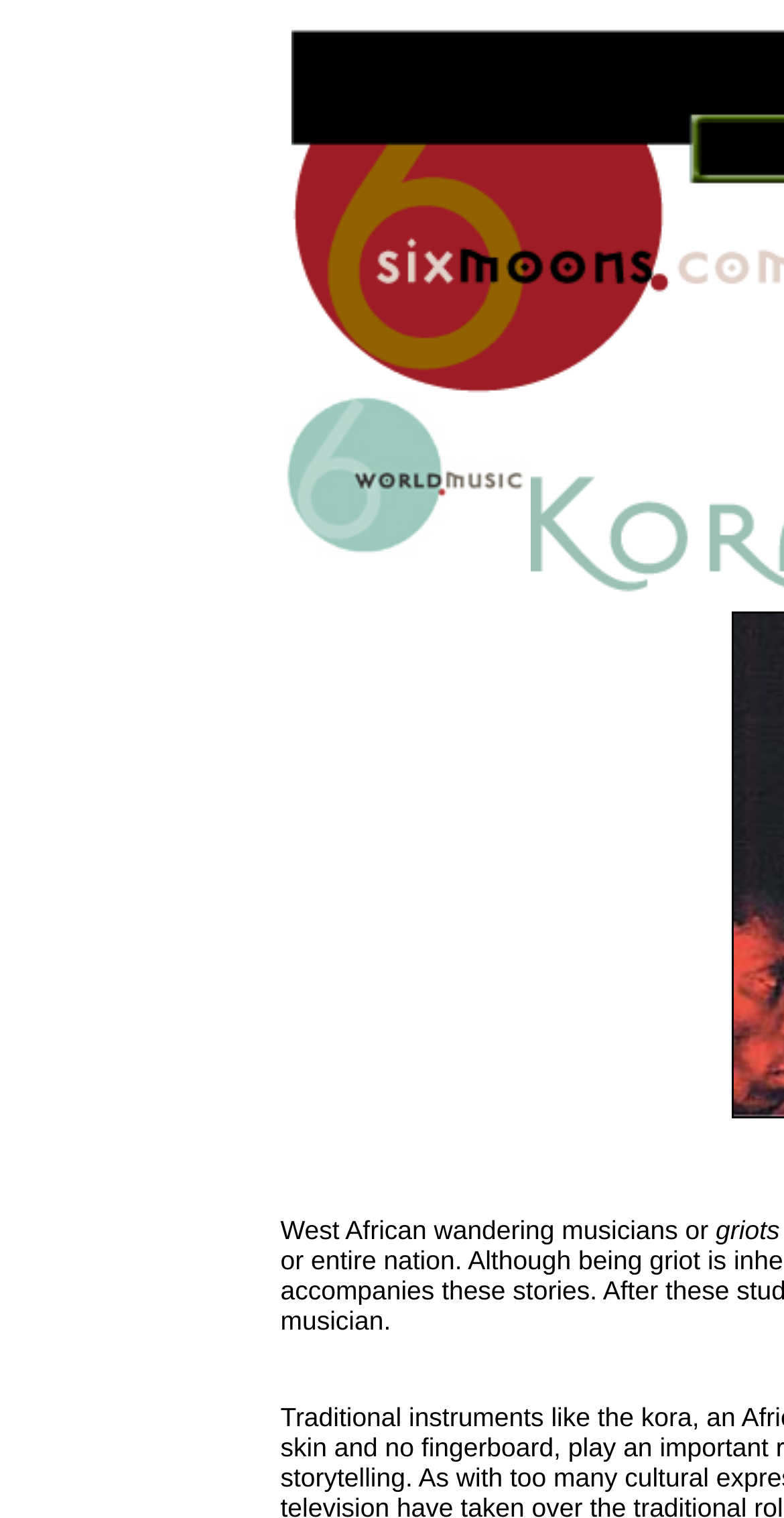How many images are on the webpage?
Answer the question with just one word or phrase using the image.

1